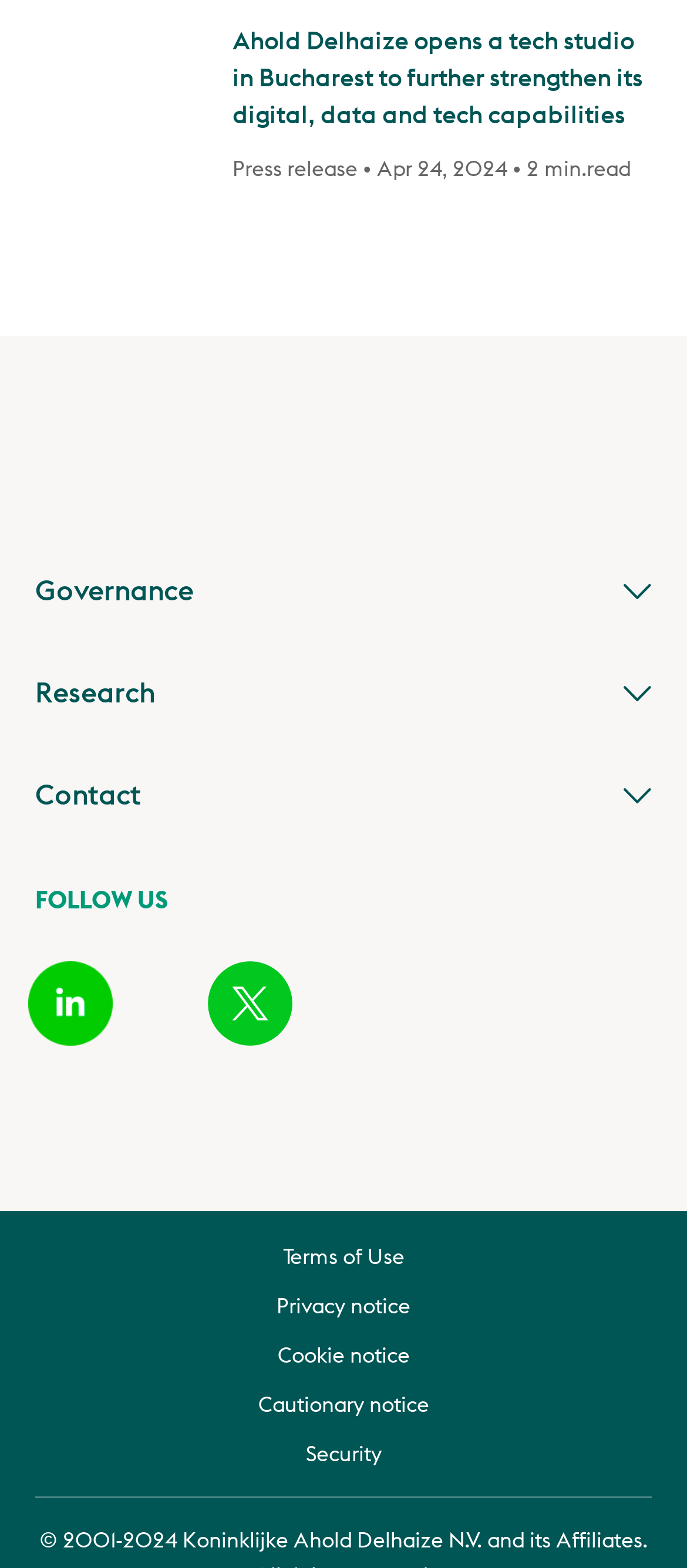Identify the bounding box coordinates for the element that needs to be clicked to fulfill this instruction: "Follow the link to Terms of Use". Provide the coordinates in the format of four float numbers between 0 and 1: [left, top, right, bottom].

[0.412, 0.793, 0.588, 0.81]